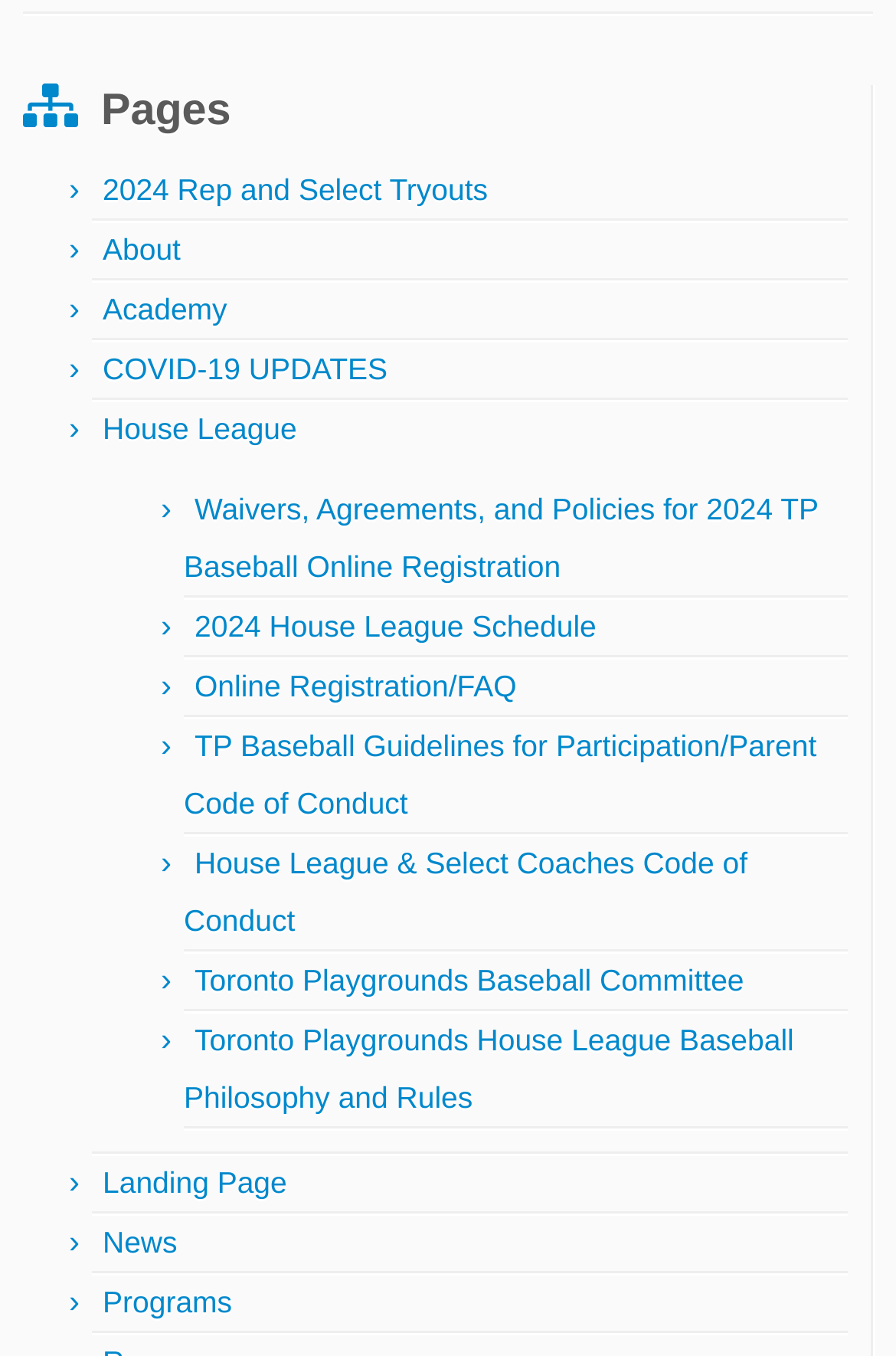Identify the bounding box coordinates of the specific part of the webpage to click to complete this instruction: "Go to News page".

[0.115, 0.903, 0.198, 0.928]